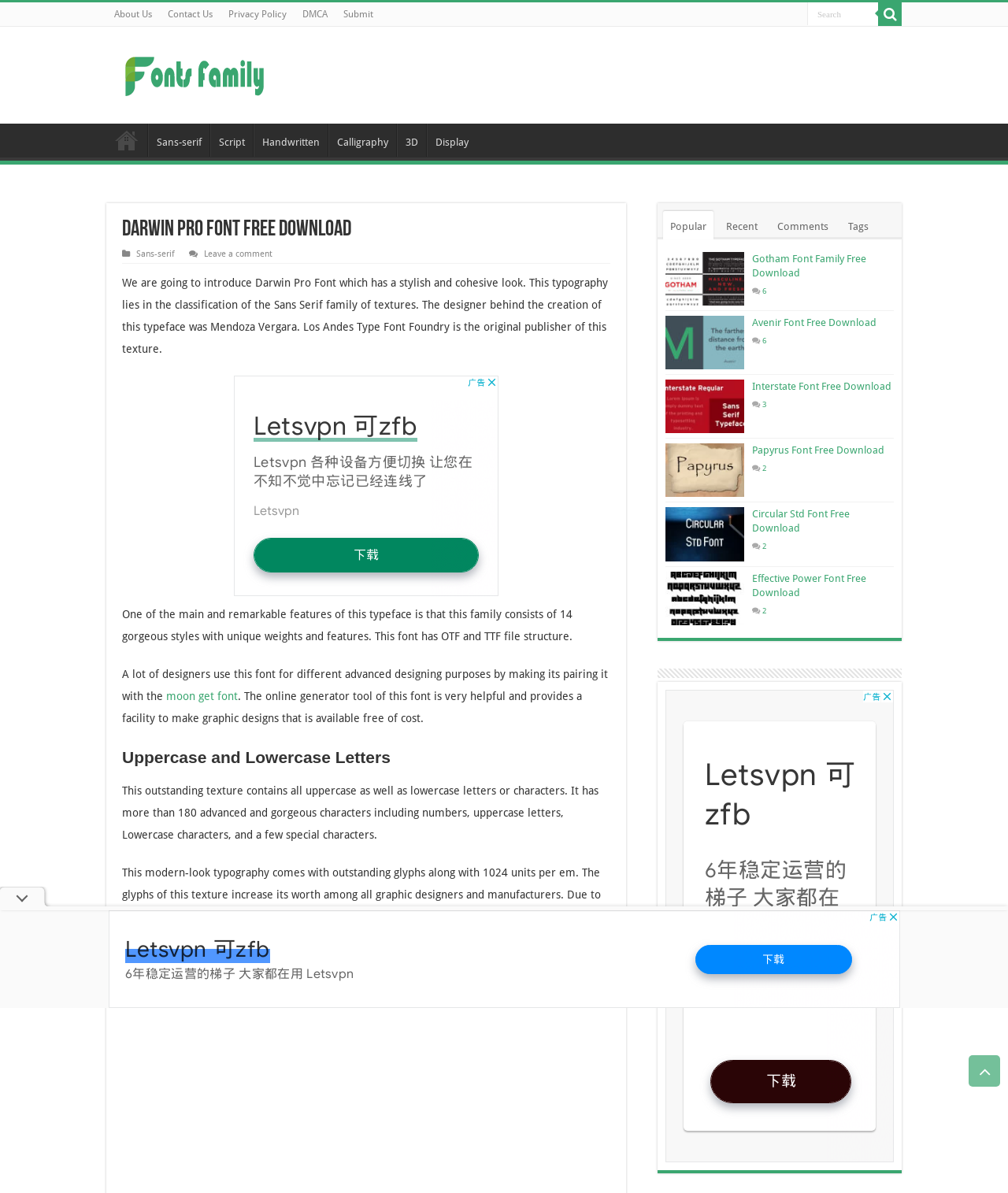Pinpoint the bounding box coordinates of the element that must be clicked to accomplish the following instruction: "Scroll to top". The coordinates should be in the format of four float numbers between 0 and 1, i.e., [left, top, right, bottom].

[0.961, 0.884, 0.992, 0.911]